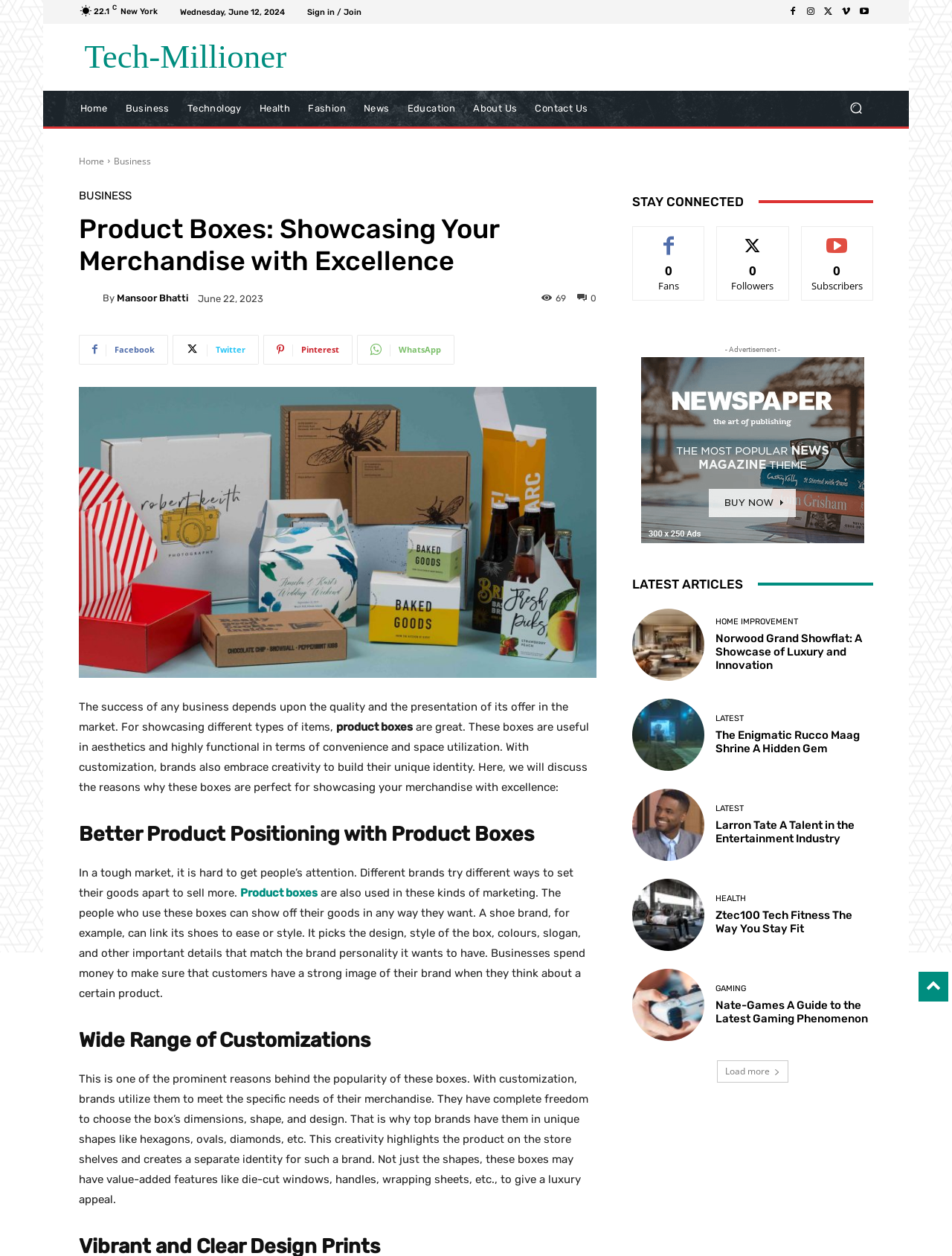What is the date mentioned in the top-right corner?
Utilize the information in the image to give a detailed answer to the question.

I found the date by looking at the top-right corner of the webpage, where it is displayed in the format 'Wednesday, June 12, 2024'.